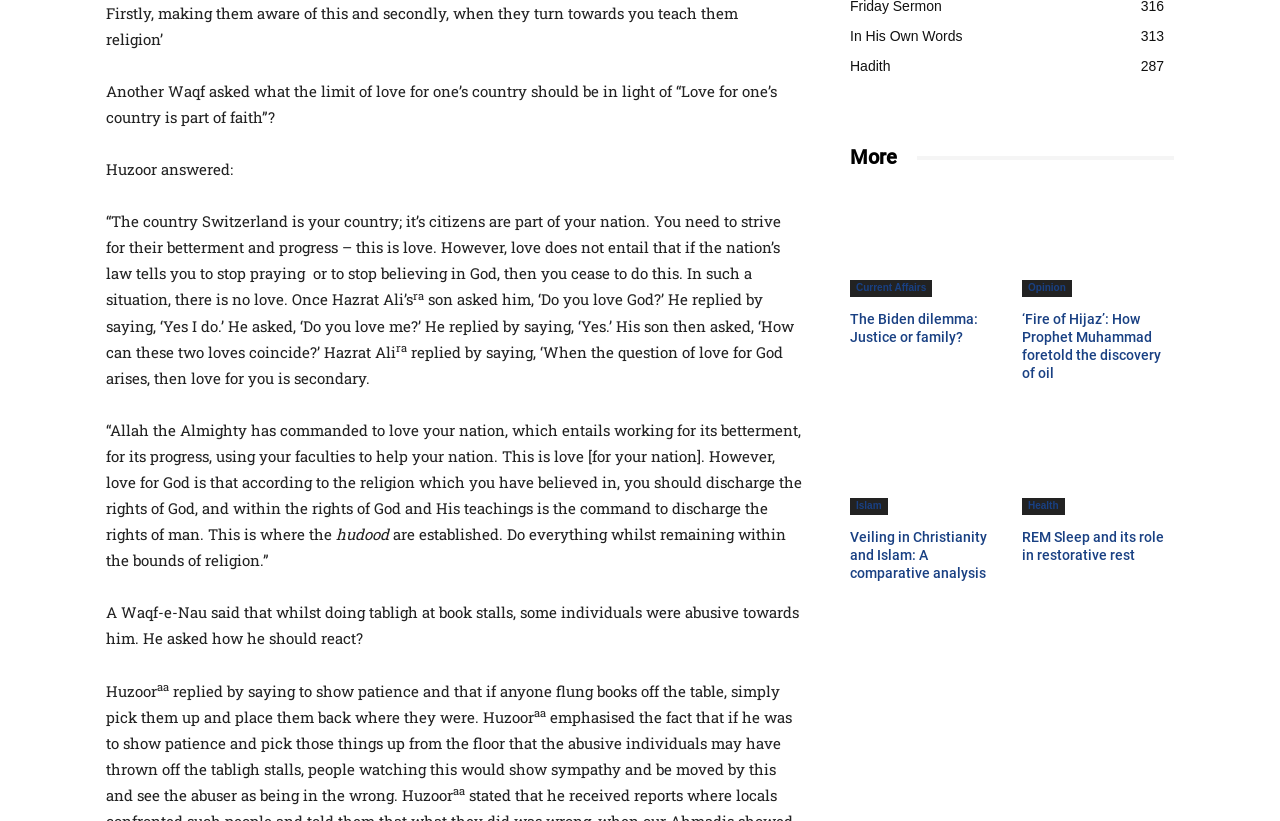Identify the bounding box coordinates of the element to click to follow this instruction: 'Browse 'Opinion' section'. Ensure the coordinates are four float values between 0 and 1, provided as [left, top, right, bottom].

[0.798, 0.341, 0.837, 0.361]